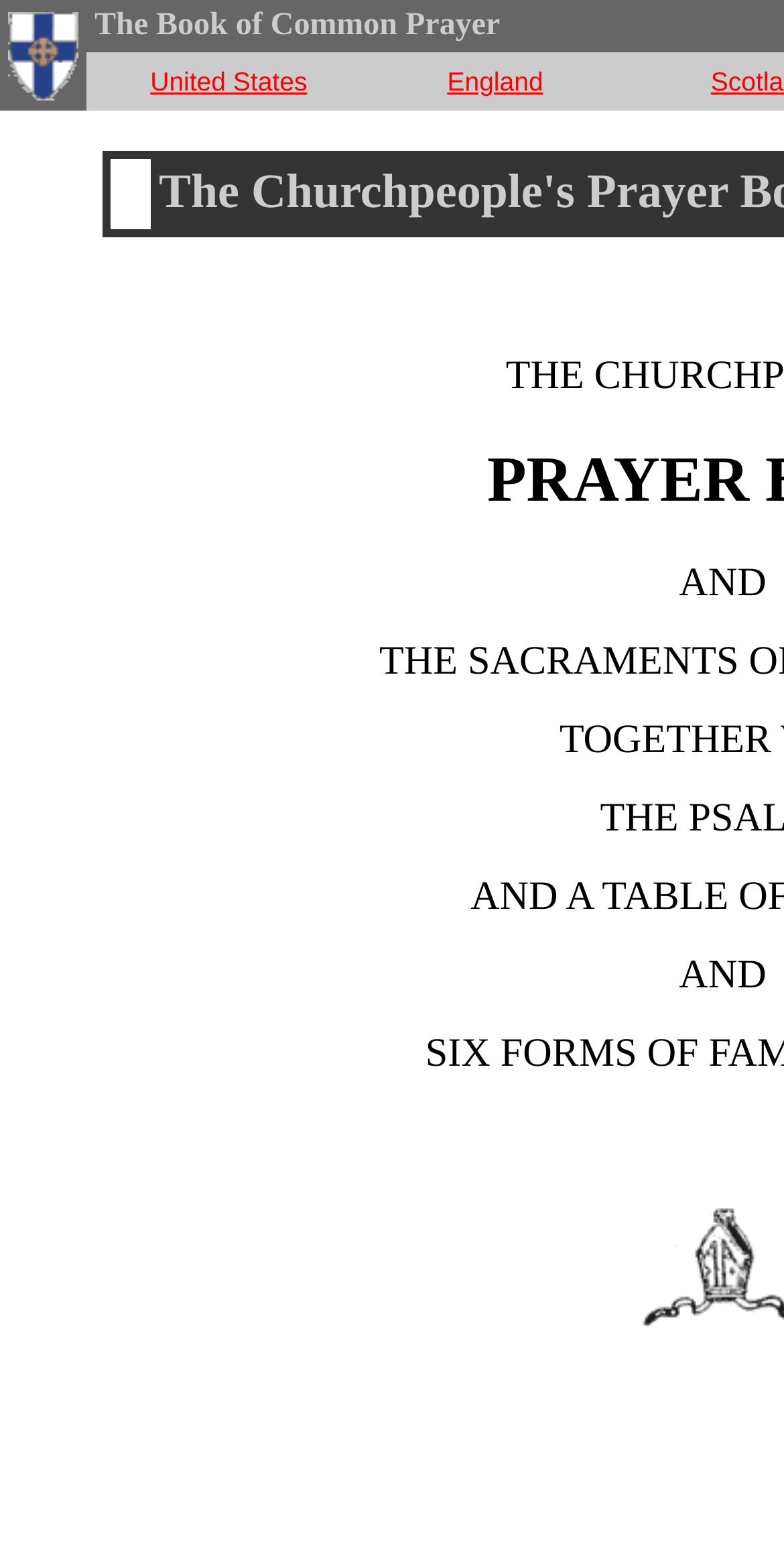Respond to the following question with a brief word or phrase:
What is the country on the left side of the image?

United States